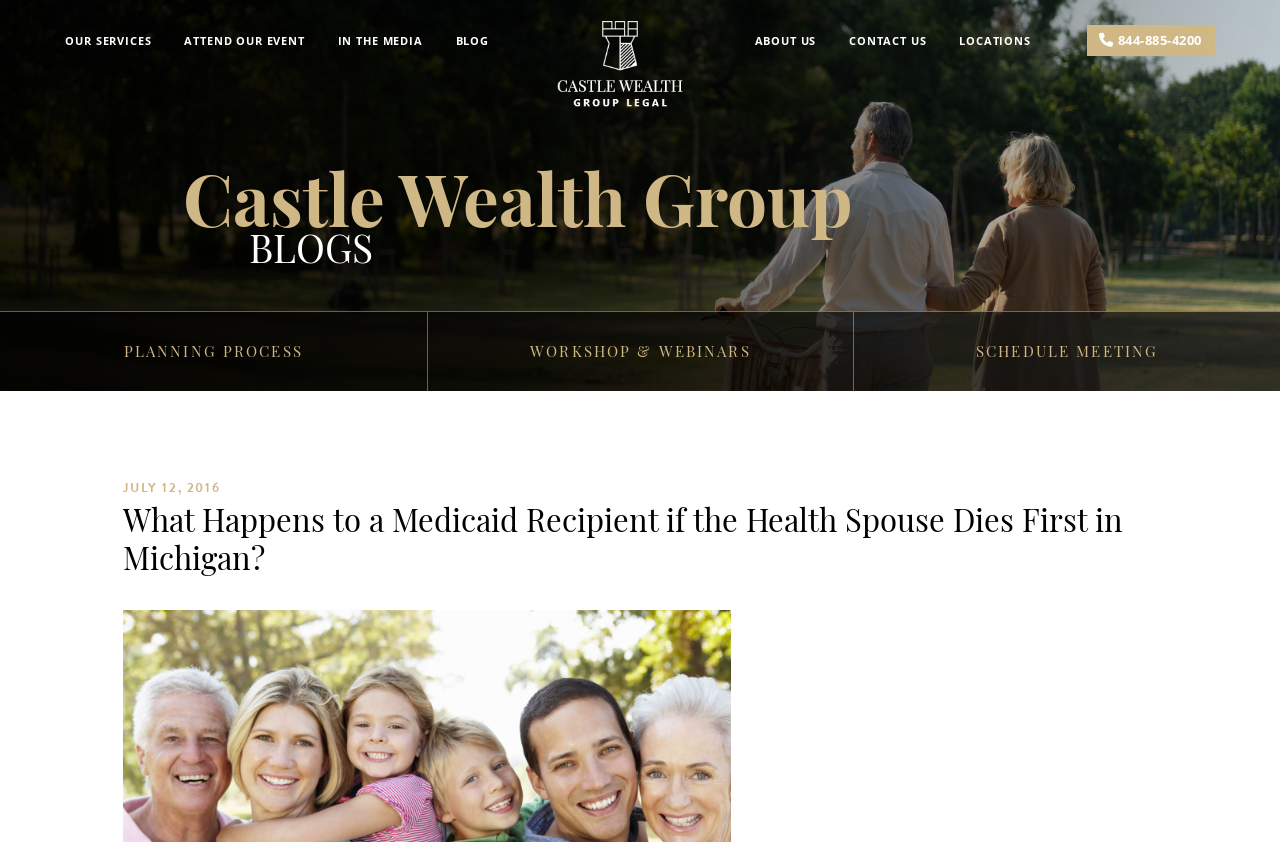Pinpoint the bounding box coordinates for the area that should be clicked to perform the following instruction: "schedule a meeting".

[0.667, 0.37, 1.0, 0.464]